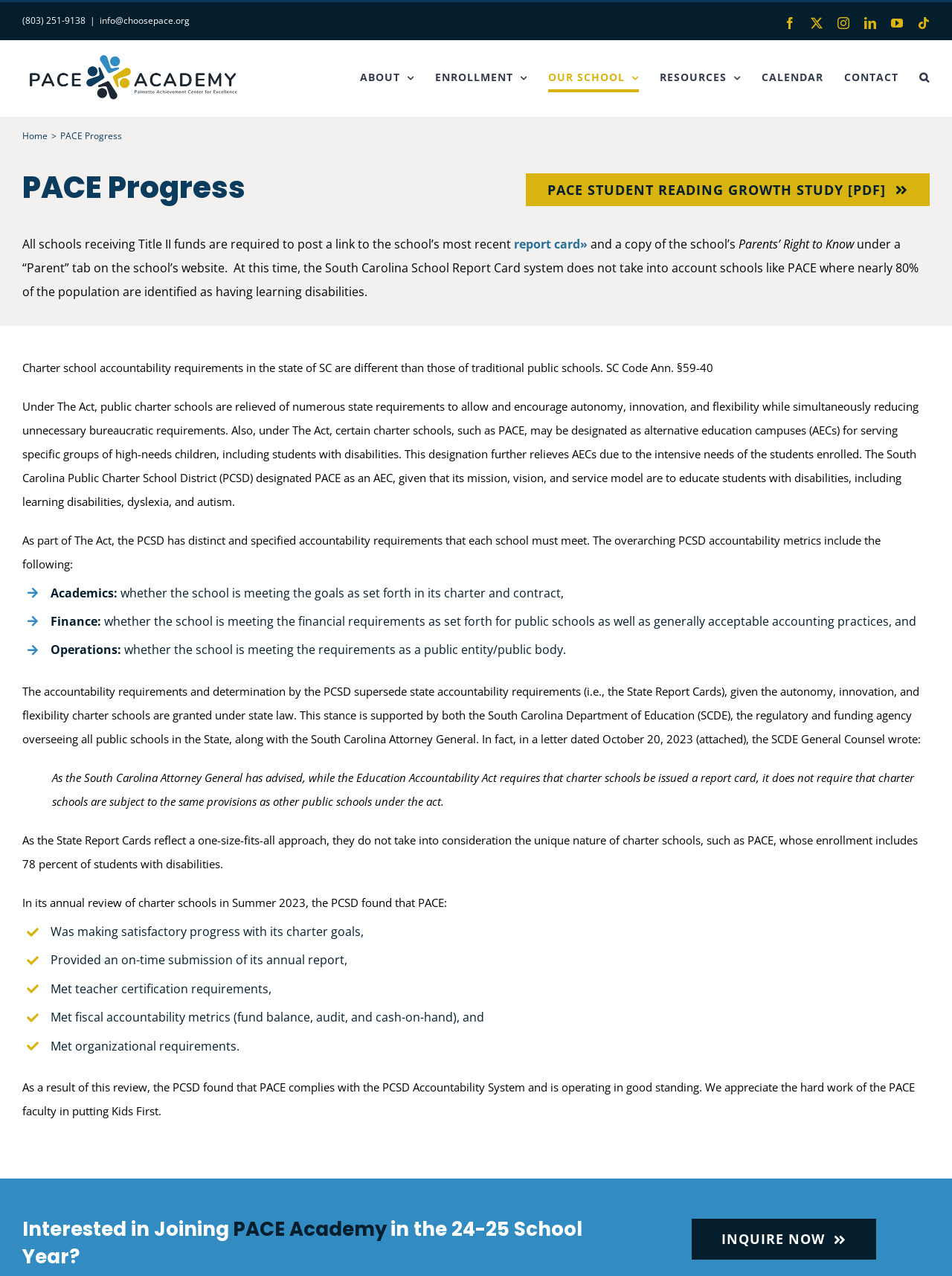Please find the bounding box coordinates of the section that needs to be clicked to achieve this instruction: "Search for something".

[0.966, 0.031, 0.977, 0.09]